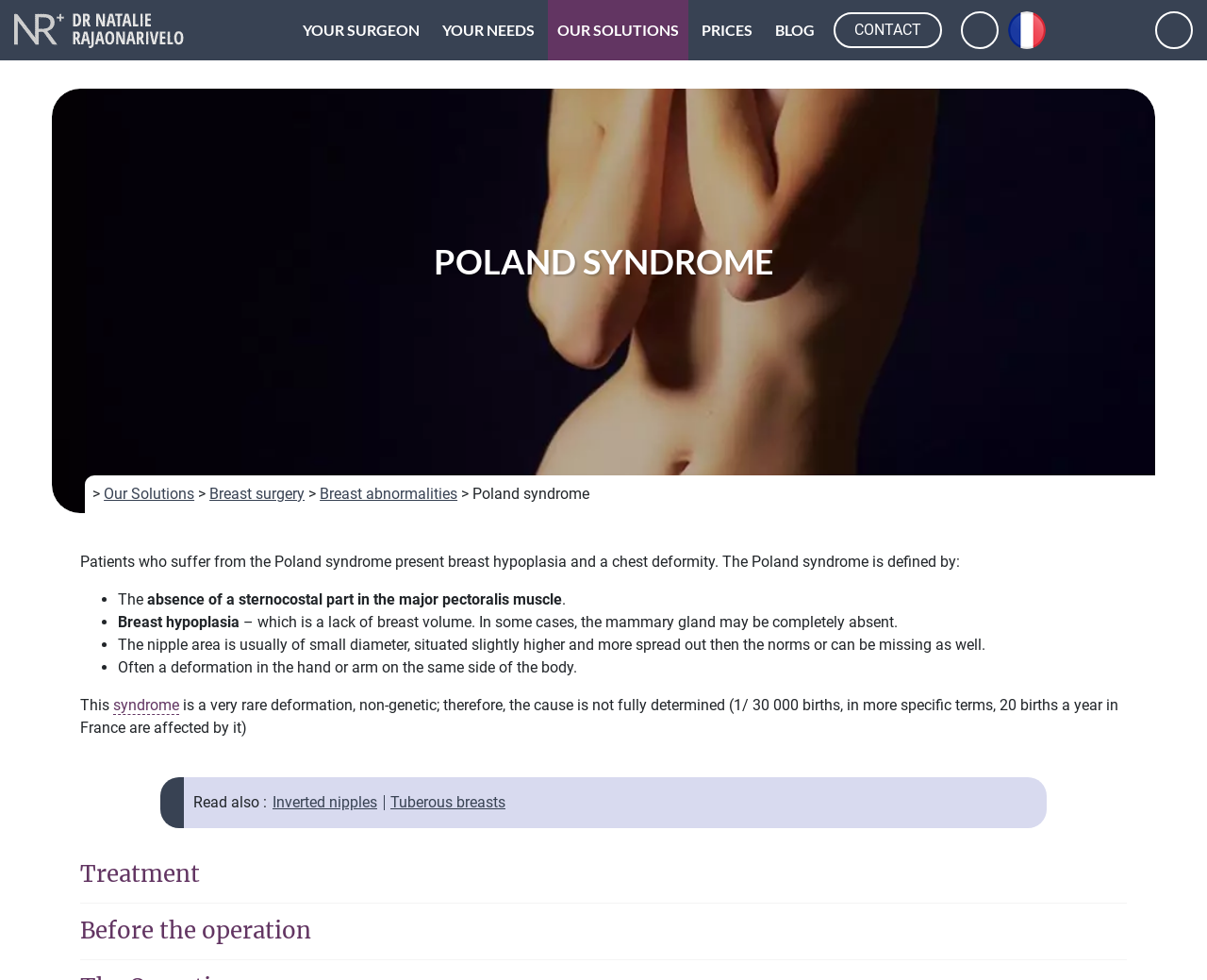What is Poland syndrome?
Answer with a single word or short phrase according to what you see in the image.

Breast hypoplasia and chest deformity